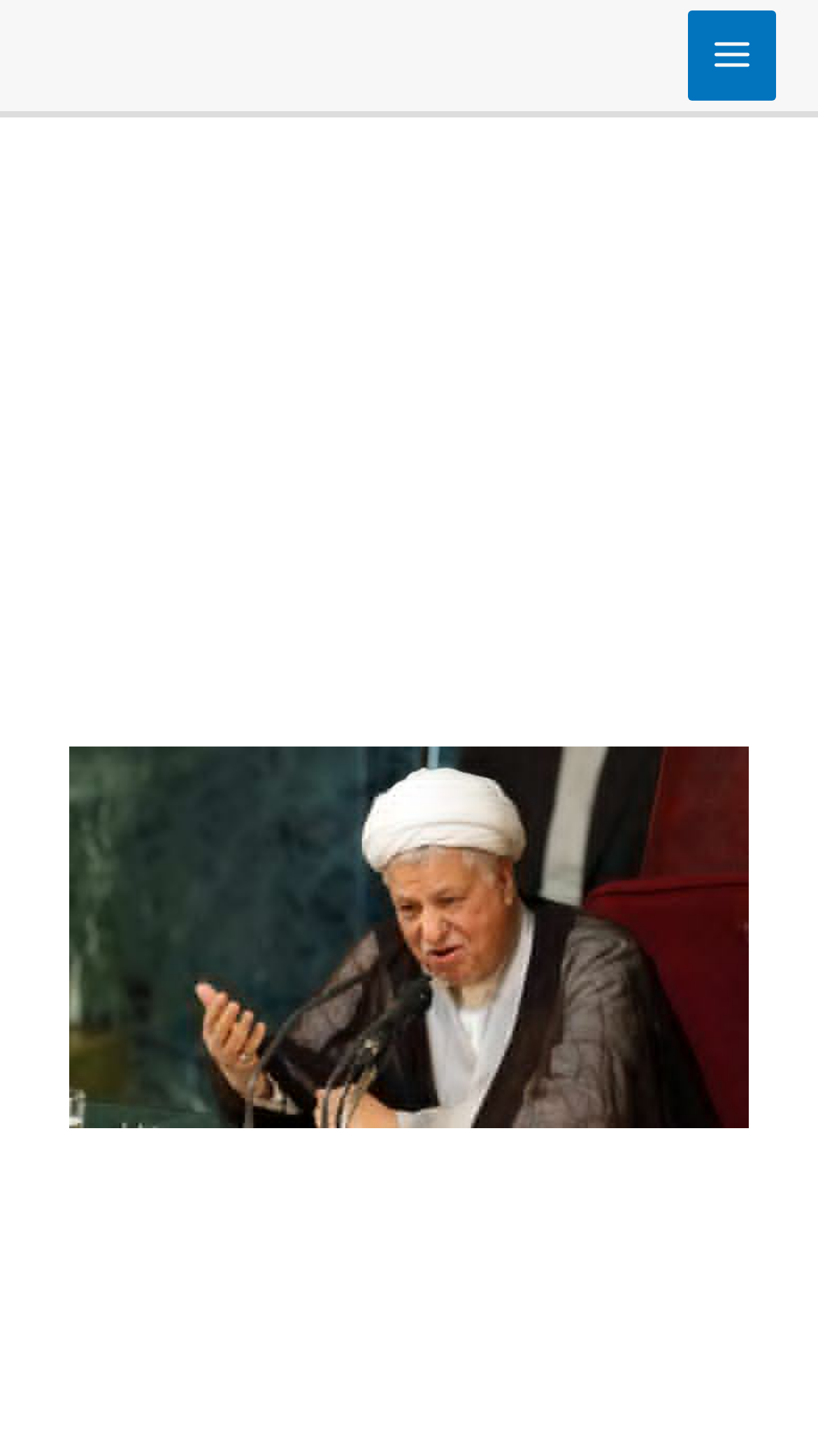Please answer the following question using a single word or phrase: 
What is the purpose of the main menu button?

To navigate to the main menu